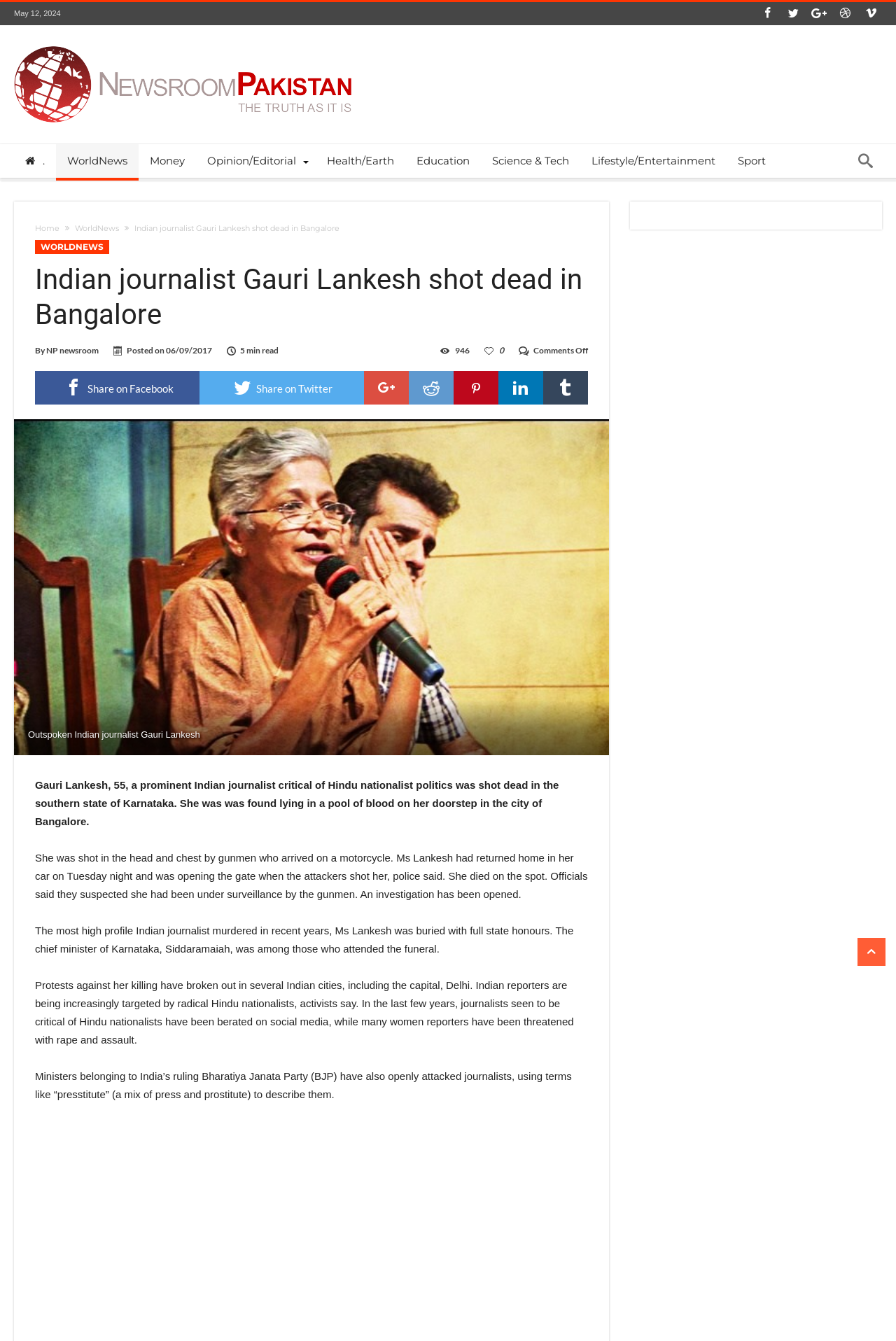What is the main title displayed on this webpage?

Indian journalist Gauri Lankesh shot dead in Bangalore